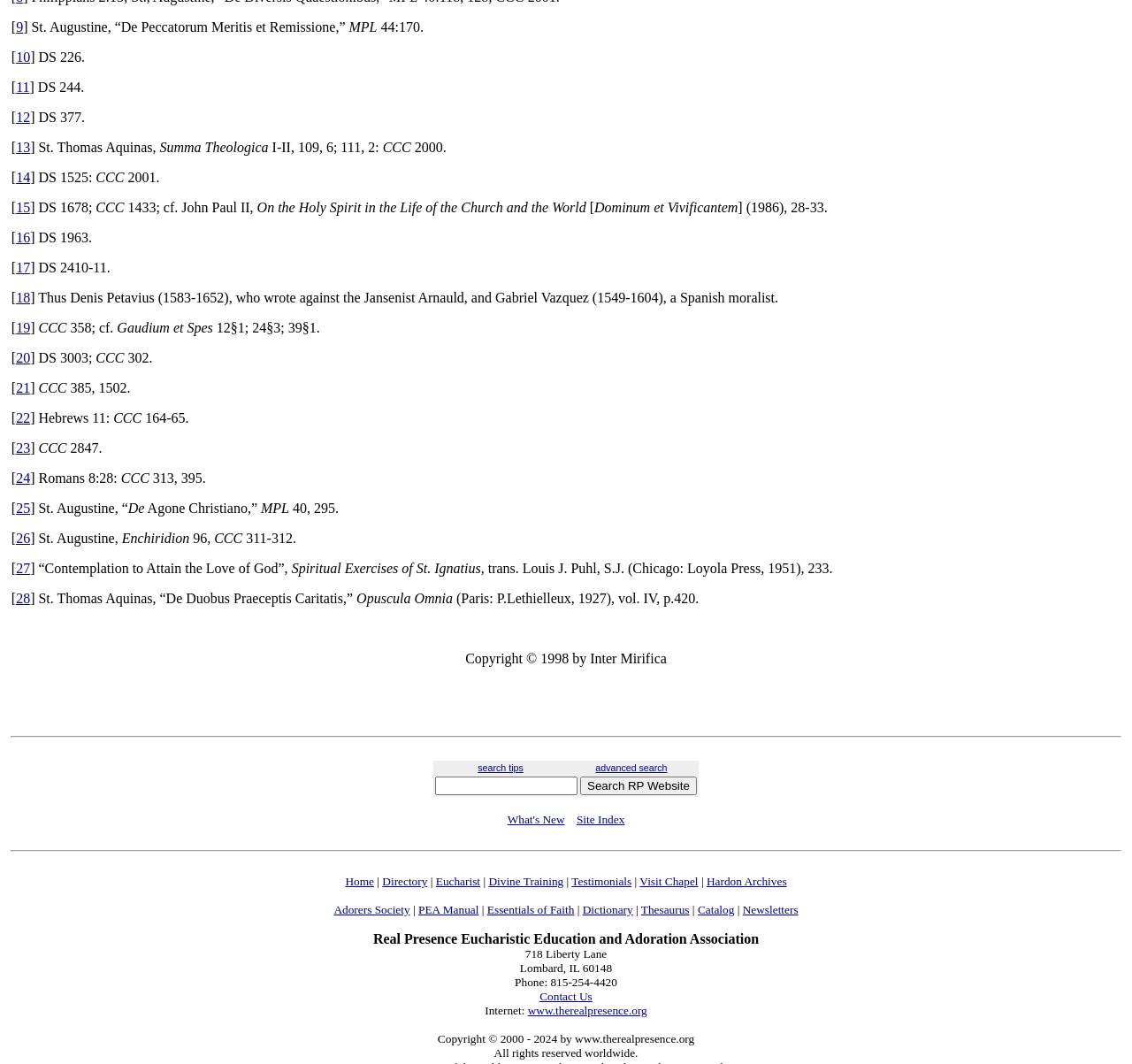Identify and provide the bounding box for the element described by: "Dictionary".

[0.515, 0.849, 0.559, 0.861]